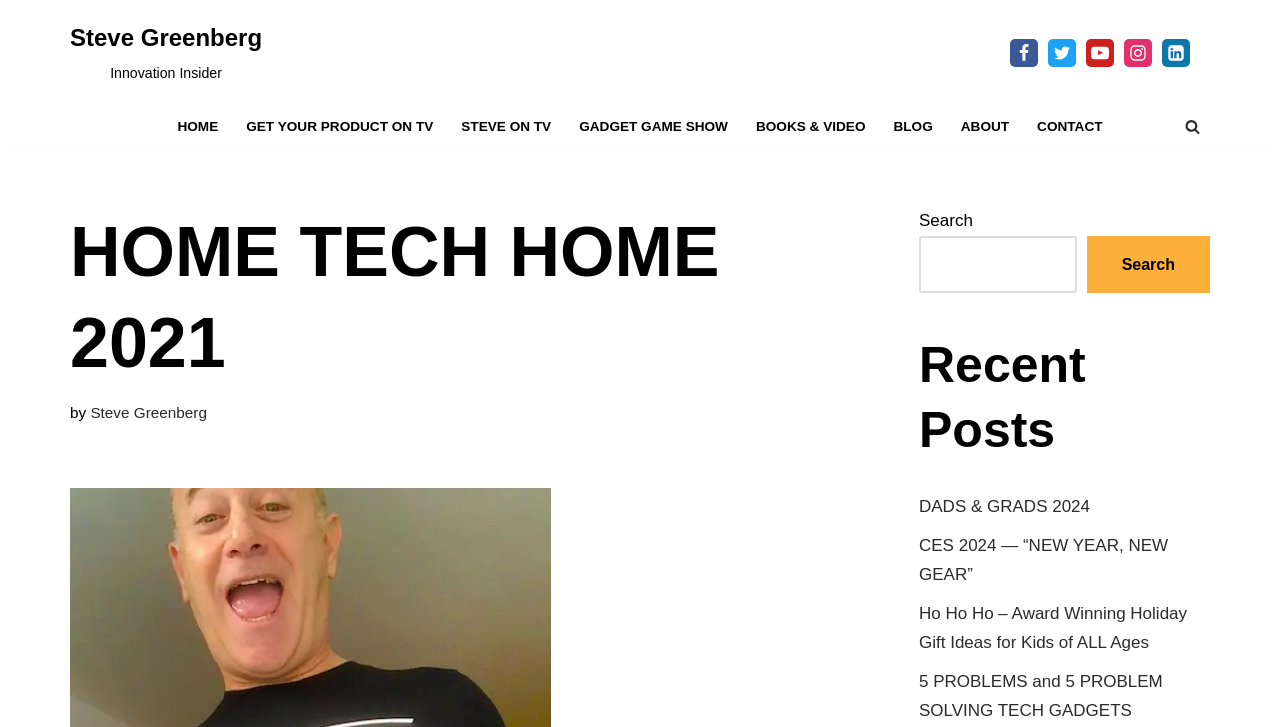Provide the bounding box coordinates for the UI element that is described by this text: "Search". The coordinates should be in the form of four float numbers between 0 and 1: [left, top, right, bottom].

[0.849, 0.324, 0.945, 0.404]